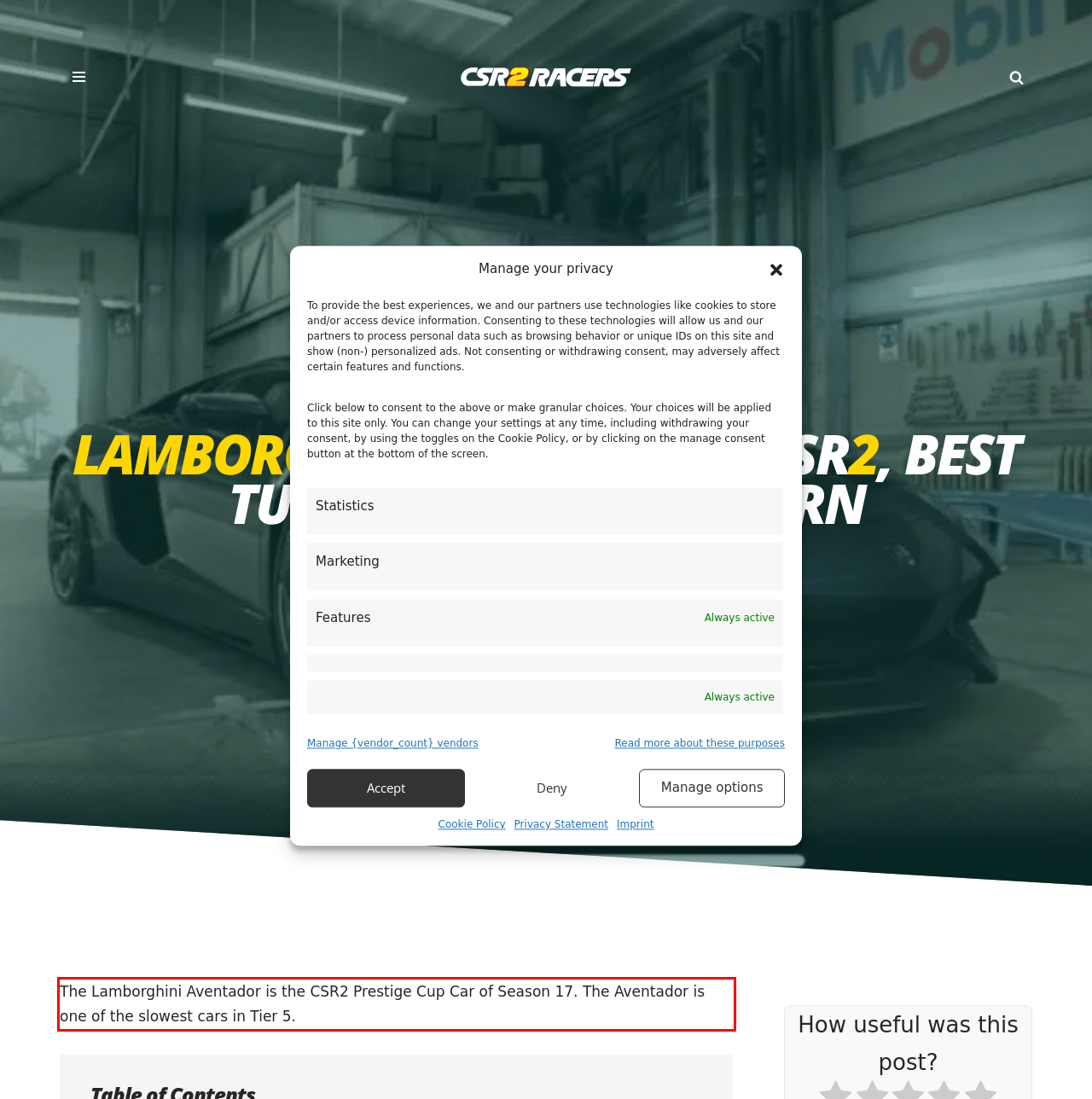Given a webpage screenshot, locate the red bounding box and extract the text content found inside it.

The Lamborghini Aventador is the CSR2 Prestige Cup Car of Season 17. The Aventador is one of the slowest cars in Tier 5.